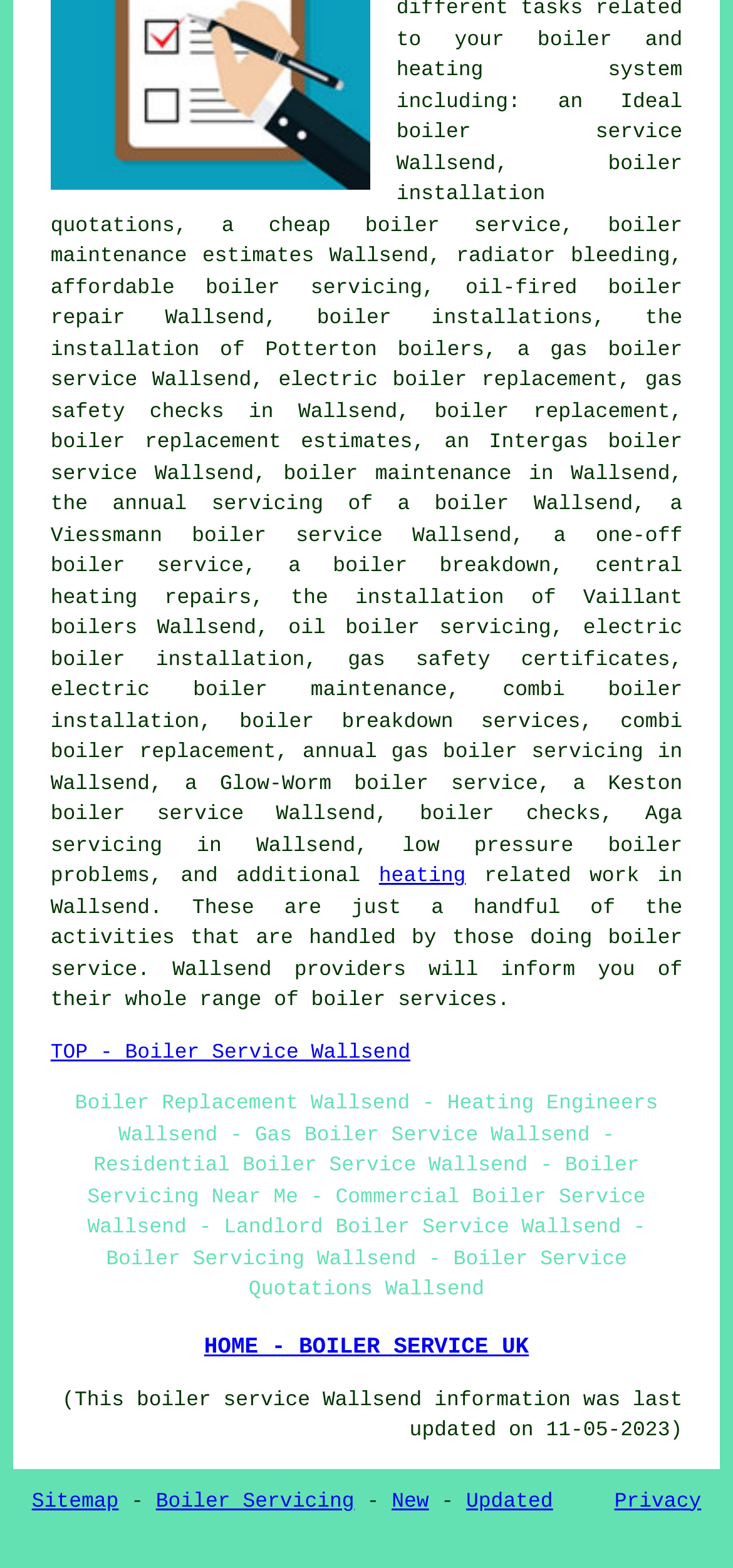What is the main service provided in Wallsend? Refer to the image and provide a one-word or short phrase answer.

Boiler service